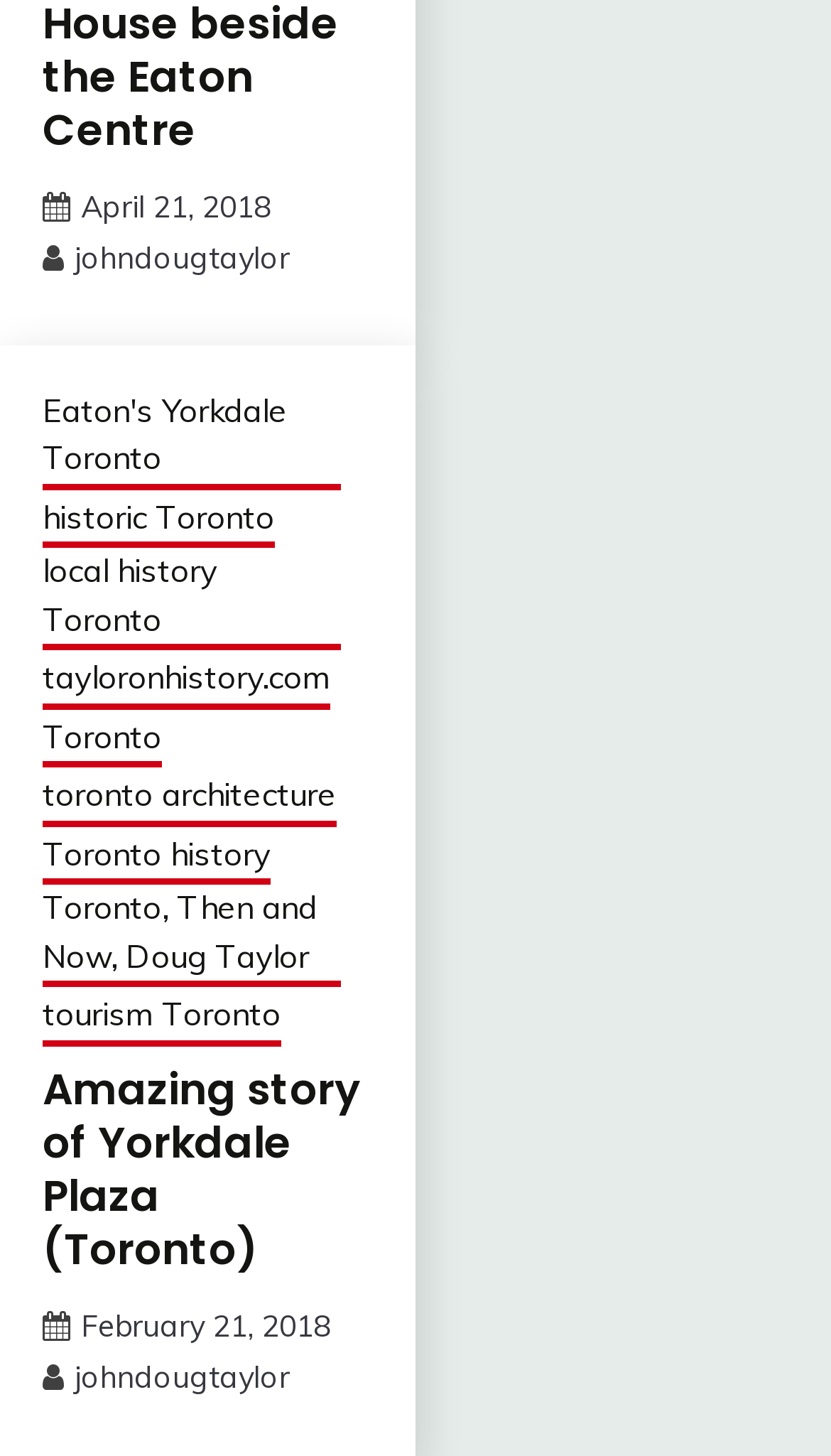Please answer the following question using a single word or phrase: 
How many links are there on the webpage?

13